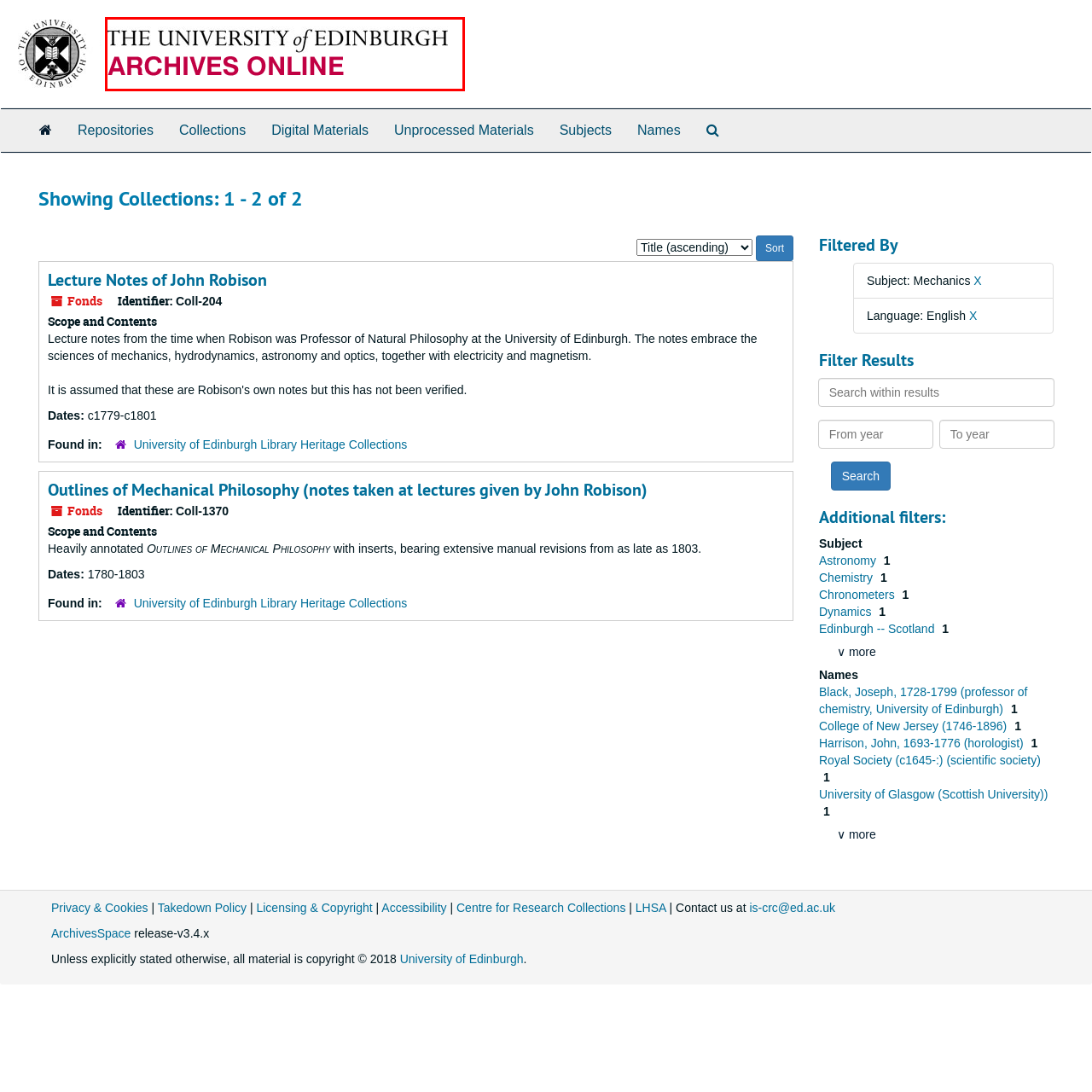Who is the target audience of the archival resources?
Inspect the image area outlined by the red bounding box and deliver a detailed response to the question, based on the elements you observe.

The university's commitment to providing digital access to its historical collections is aimed at students, researchers, and the general public interested in history and academia, as reflected in the visual presentation of the webpage.